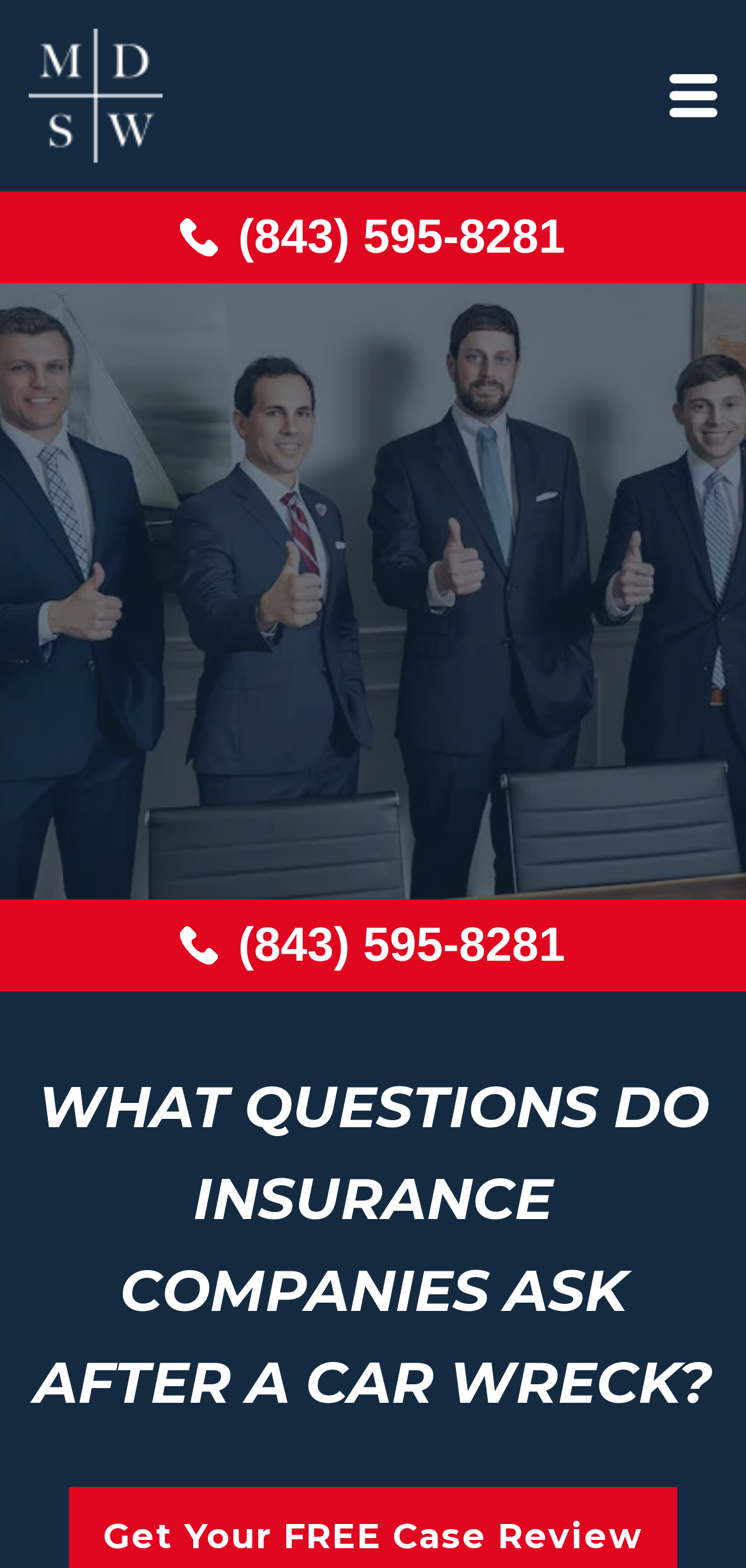How many burger menu icons are on the webpage?
Based on the image, please offer an in-depth response to the question.

I found the burger menu icon by looking at the button element with the text 'Burger Menu' which is located at the top right corner of the webpage. There is only one instance of this element.